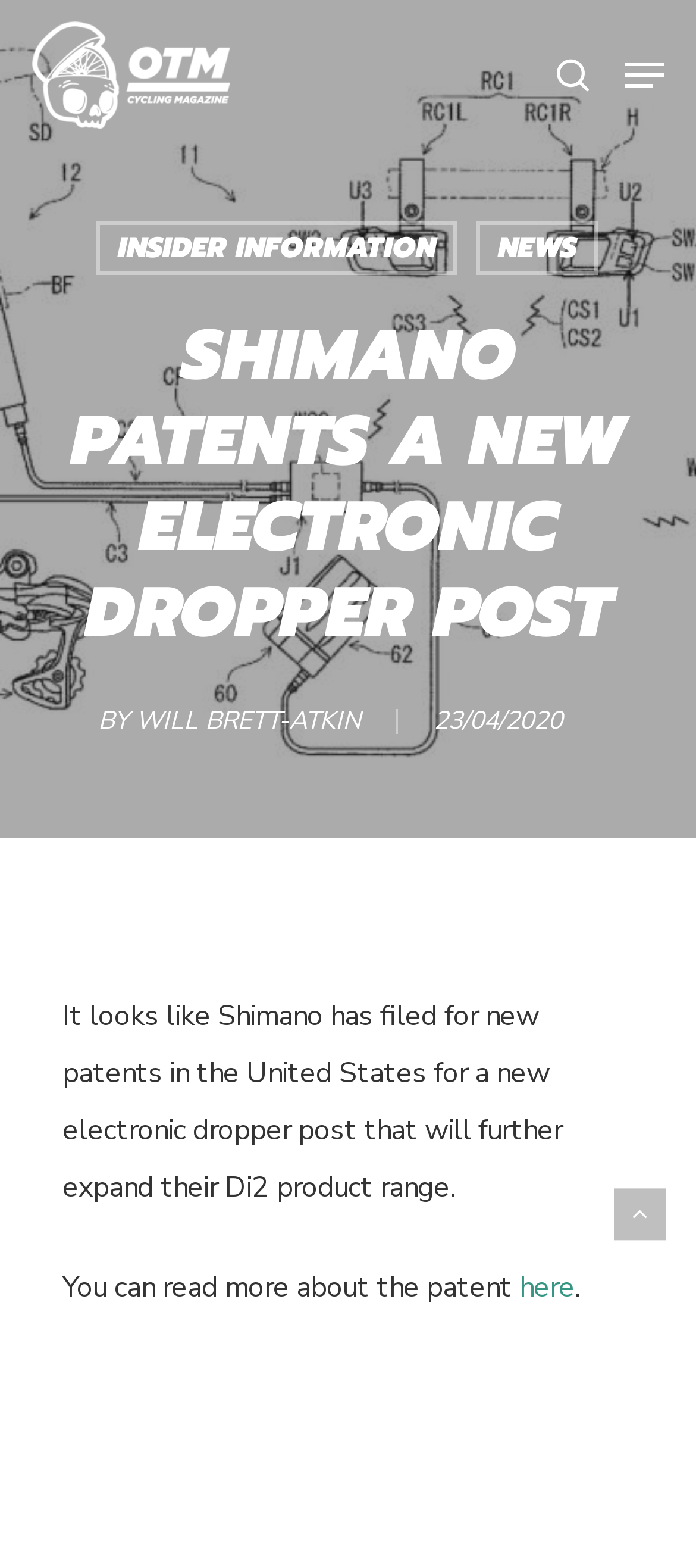Specify the bounding box coordinates (top-left x, top-left y, bottom-right x, bottom-right y) of the UI element in the screenshot that matches this description: here

[0.746, 0.809, 0.826, 0.834]